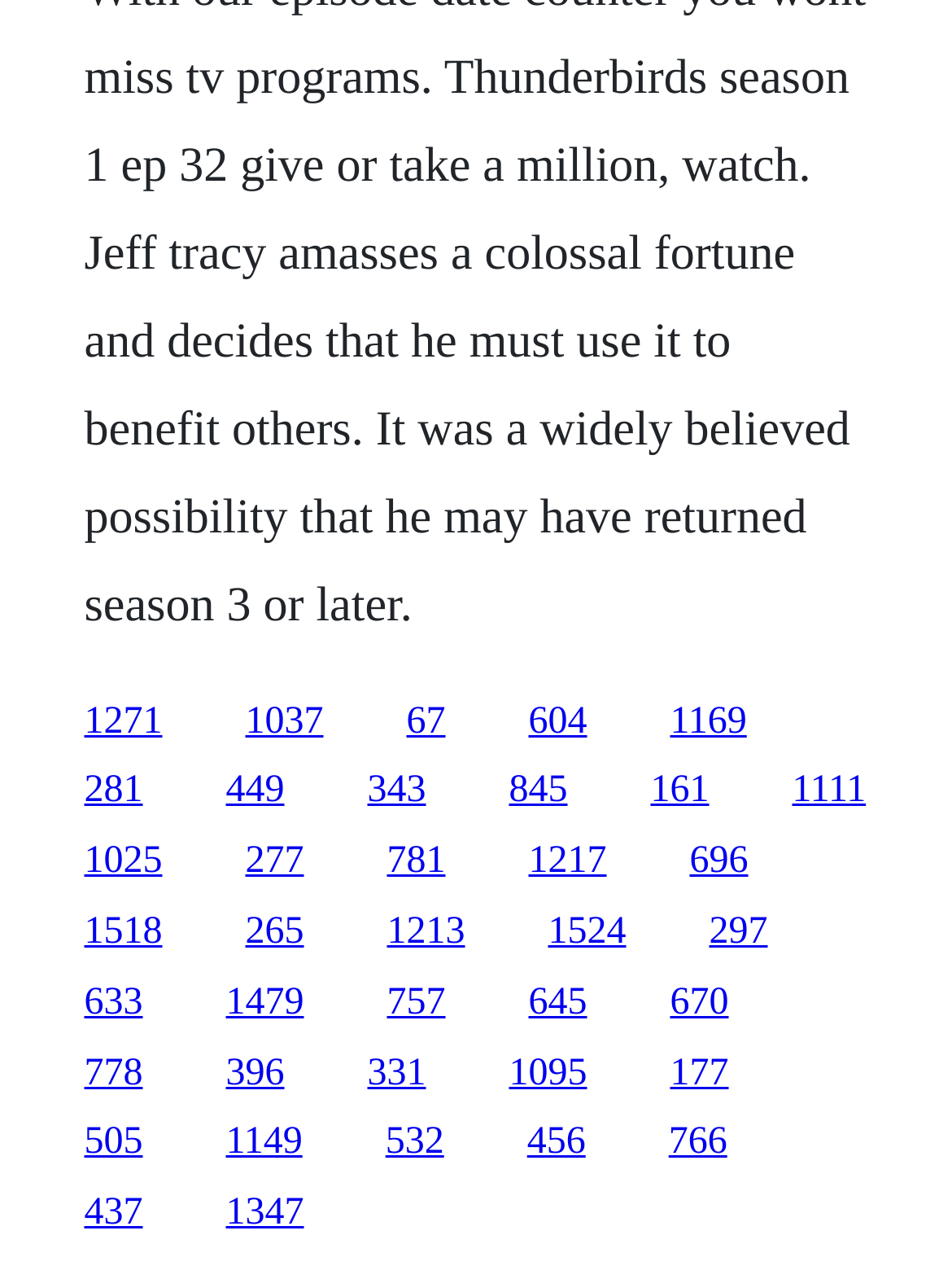What is the horizontal position of the link '781'?
Can you offer a detailed and complete answer to this question?

I compared the x1 and x2 coordinates of the link '781' with other elements, and its x1 value is 0.406, which is slightly left of the center of the webpage.